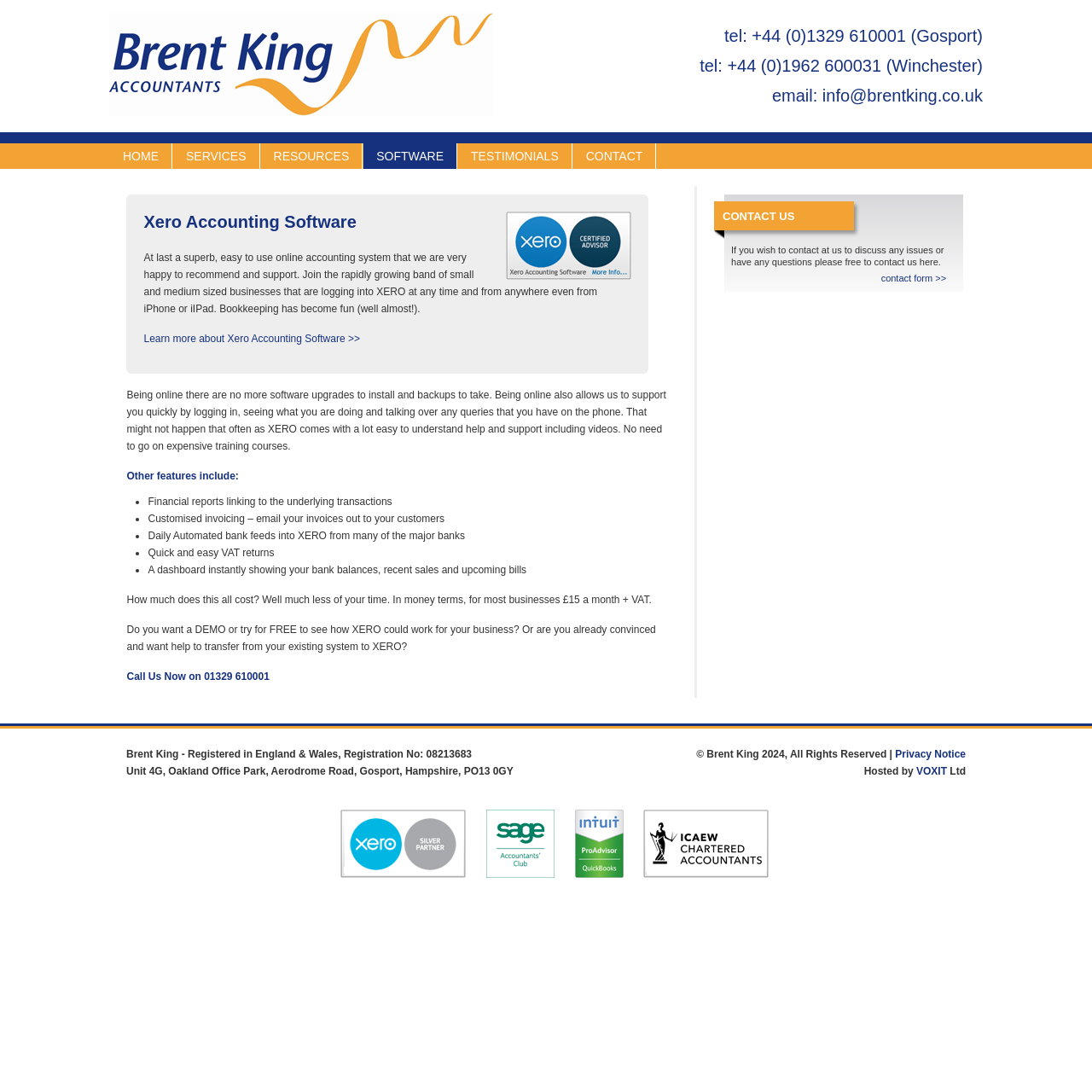Generate a thorough explanation of the webpage's elements.

This webpage is about Brent King Accountants, an accounting and business advisory firm based in Hampshire and the South of England. At the top left corner, there is a logo of Brent King. Below the logo, there are two phone numbers and an email address for contacting the firm. 

To the right of the logo, there is a navigation menu with six links: HOME, SERVICES, RESOURCES, SOFTWARE, TESTIMONIALS, and CONTACT. 

Below the navigation menu, there is a section about Xero Accounting Software, which is an online accounting system recommended and supported by Brent King. There is a heading "Xero Accounting Software" and a brief description of the system. Below the description, there is a link to learn more about Xero. 

The webpage then lists the benefits of using Xero, including no software upgrades or backups, online support, and easy-to-understand help and support. There are also several features listed, such as financial reports, customized invoicing, daily automated bank feeds, quick and easy VAT returns, and a dashboard showing bank balances and upcoming bills. 

The cost of using Xero is mentioned as £15 a month plus VAT. There is an invitation to try Xero for free or request a demo. The firm's contact information is provided, including a phone number and a link to a contact form. 

At the bottom of the webpage, there is a section with the firm's address, registration number, and copyright information. There are also links to a privacy notice and a hosted service provider, VOXIT Ltd.